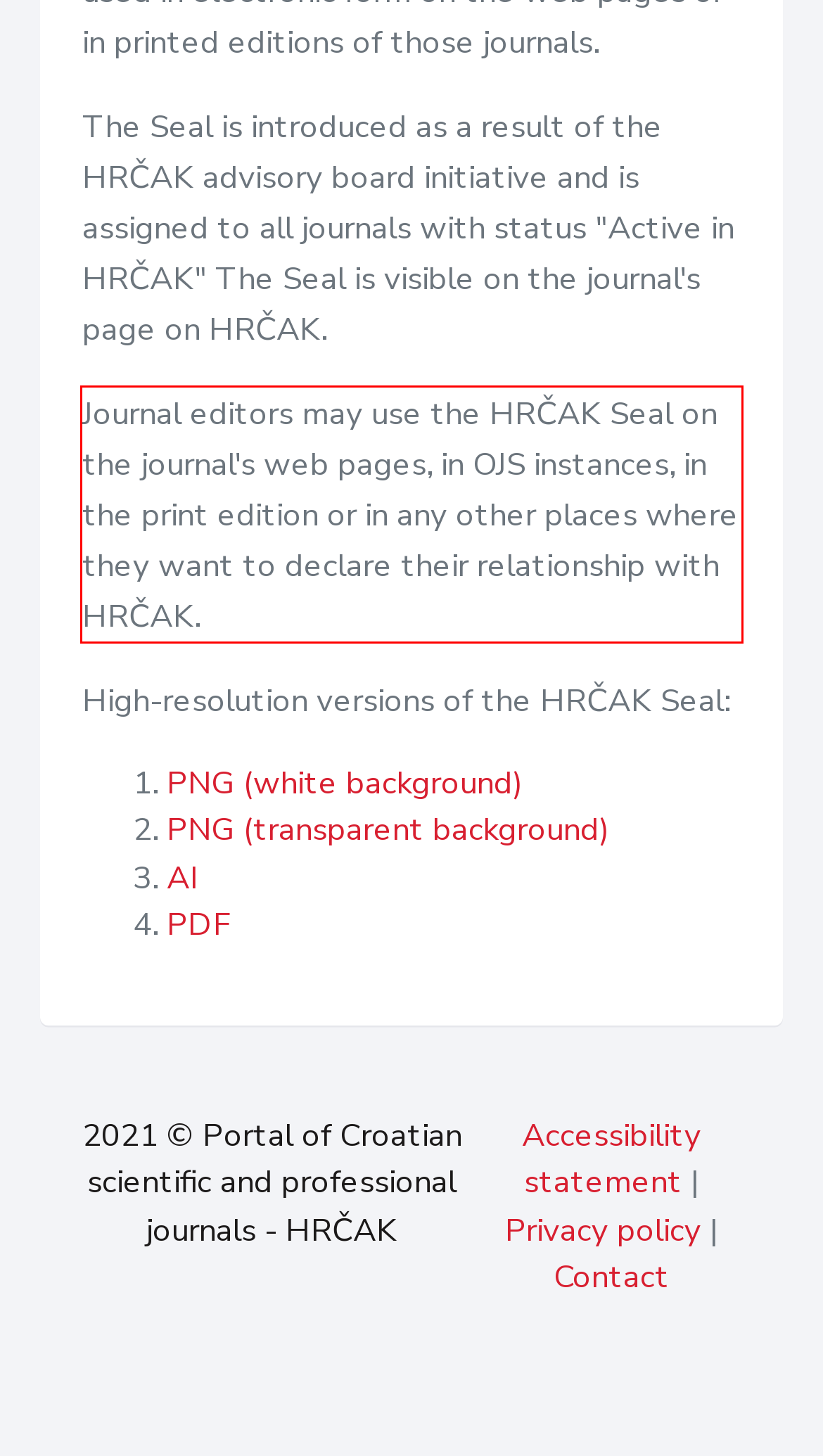You are given a screenshot of a webpage with a UI element highlighted by a red bounding box. Please perform OCR on the text content within this red bounding box.

Journal editors may use the HRČAK Seal on the journal's web pages, in OJS instances, in the print edition or in any other places where they want to declare their relationship with HRČAK.